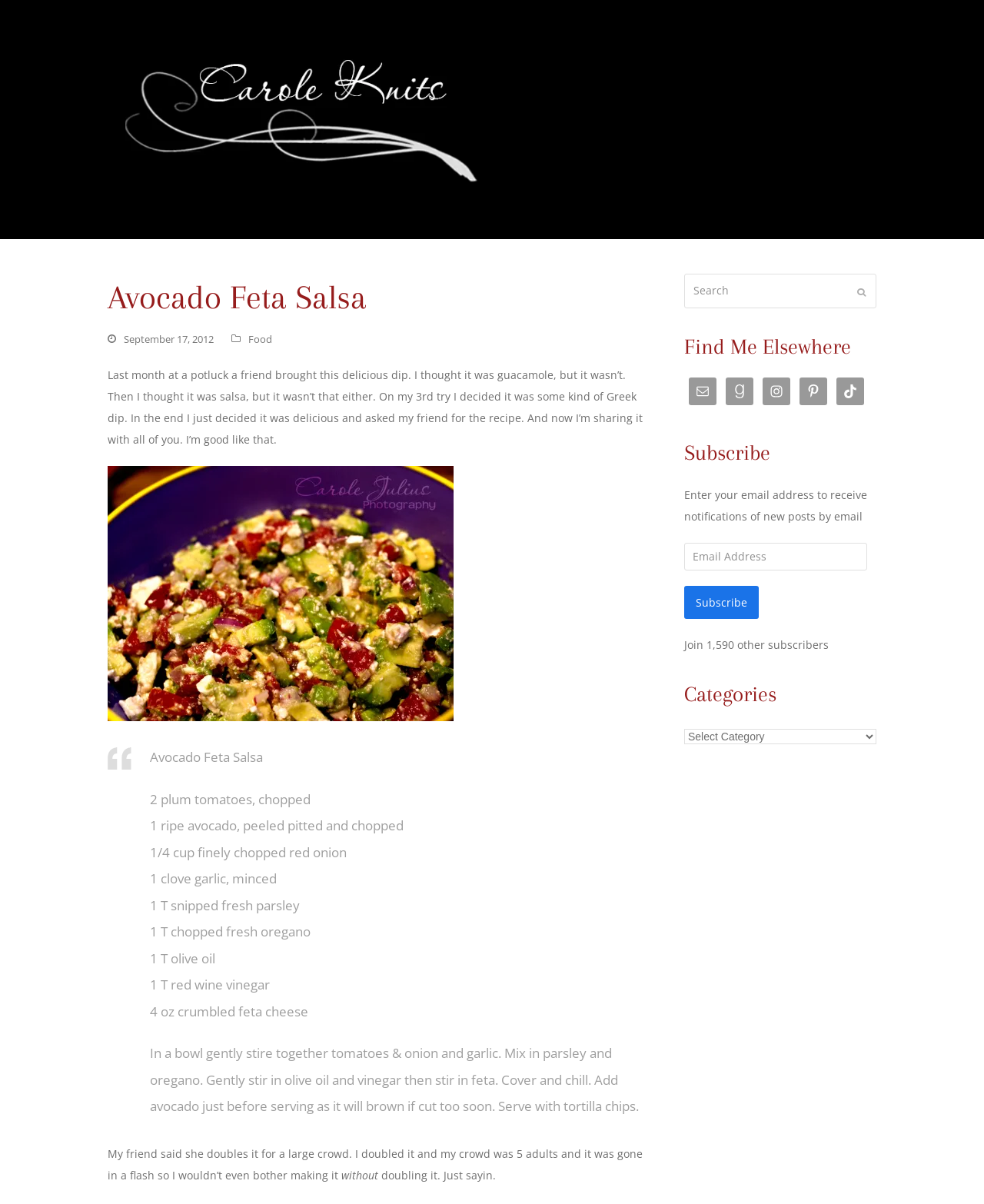Create a detailed narrative of the webpage’s visual and textual elements.

This webpage is about a recipe for Avocado Feta Salsa. At the top, there is a logo of "Carole Knits Blog" on the left, and a heading "Avocado Feta Salsa" on the right. Below the logo, there is a timestamp "September 17, 2012" and a category label "Food". 

The main content of the page is a story about the author trying a delicious dip at a potluck and eventually getting the recipe from their friend. The story is followed by a blockquote containing the recipe, which includes a list of ingredients and instructions. 

On the right side of the page, there is a complementary section with a search bar at the top, followed by links to the author's social media profiles, including Email, Goodreads, Instagram, Pinterest, and TikTok. Below the social media links, there is a subscription section where visitors can enter their email address to receive notifications of new posts. 

At the bottom of the page, there is a section with a label "Categories" and a dropdown menu.